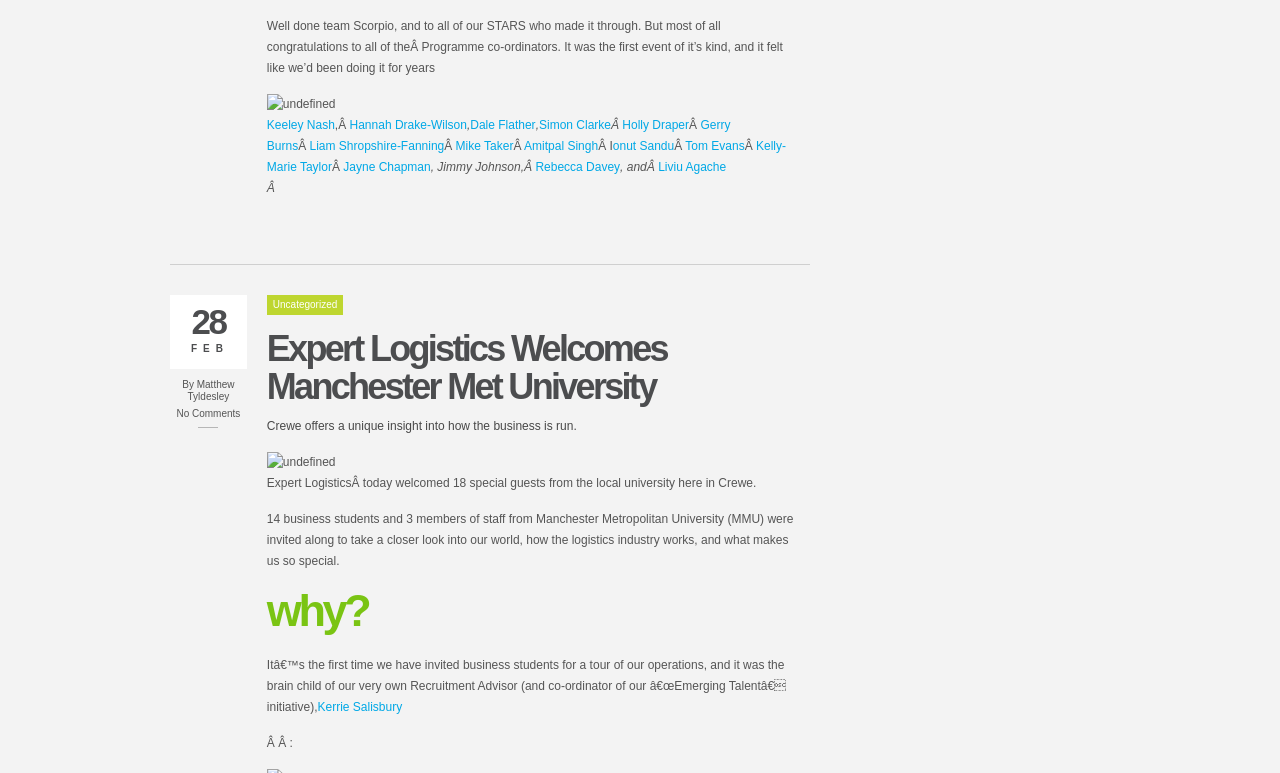What is the date mentioned in the webpage?
Using the image provided, answer with just one word or phrase.

28 FEB